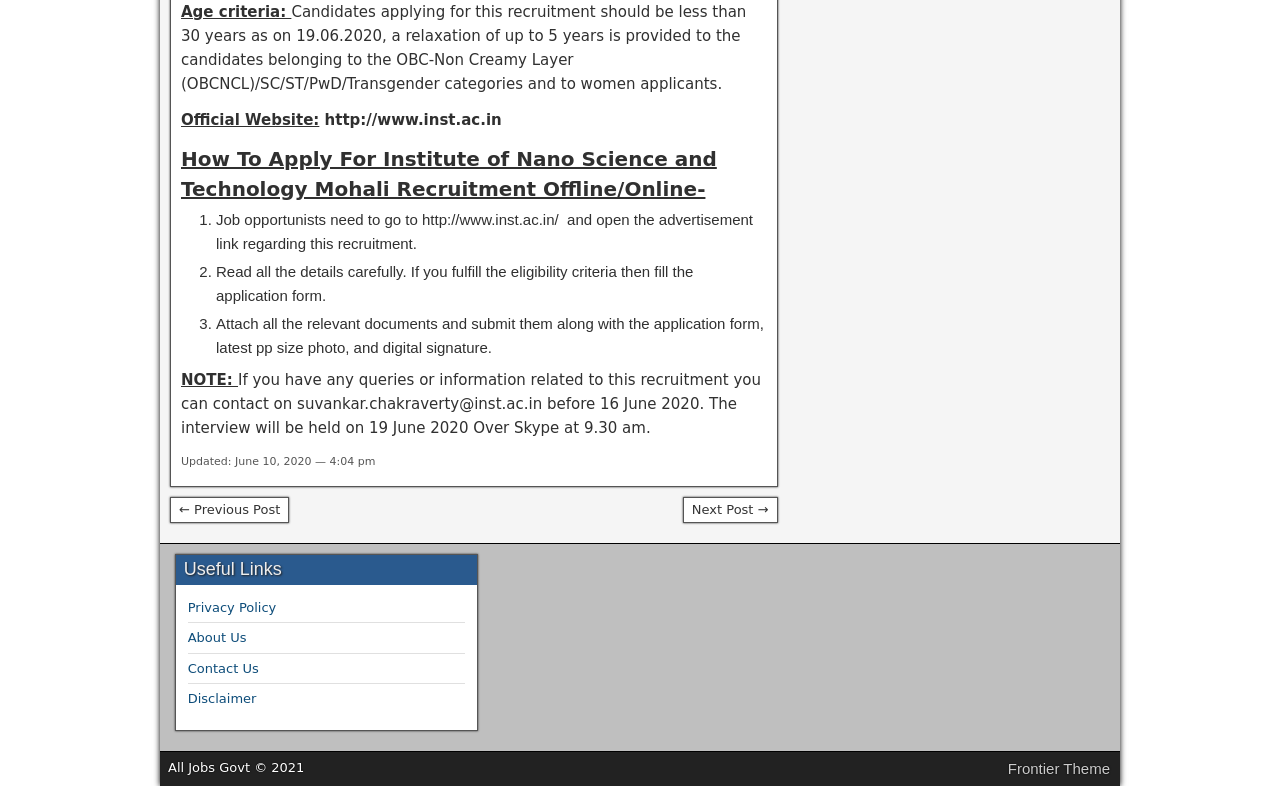Give a concise answer using only one word or phrase for this question:
When is the interview scheduled to be held?

19 June 2020